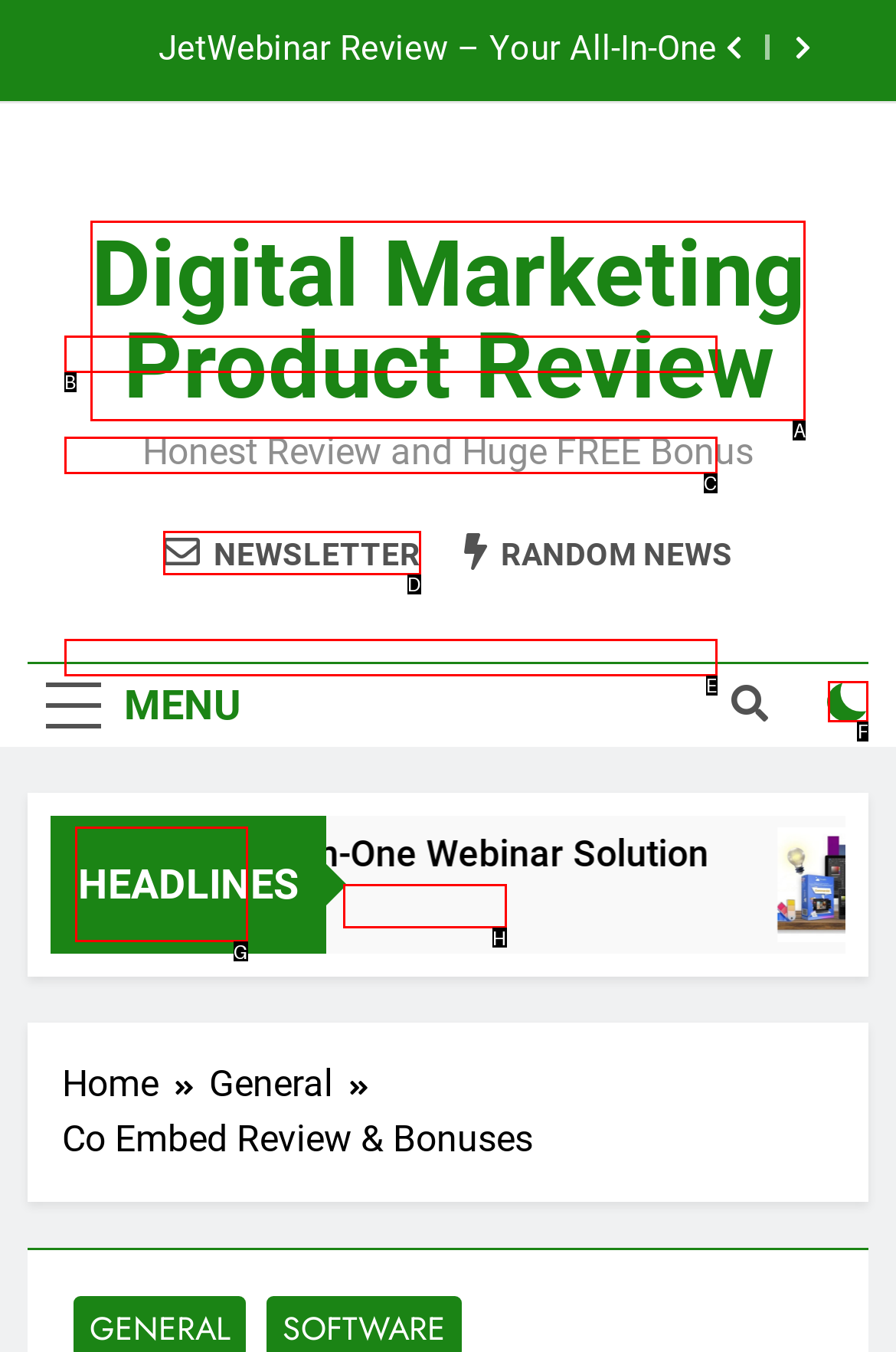Identify the HTML element to click to execute this task: Check the checkbox Respond with the letter corresponding to the proper option.

F